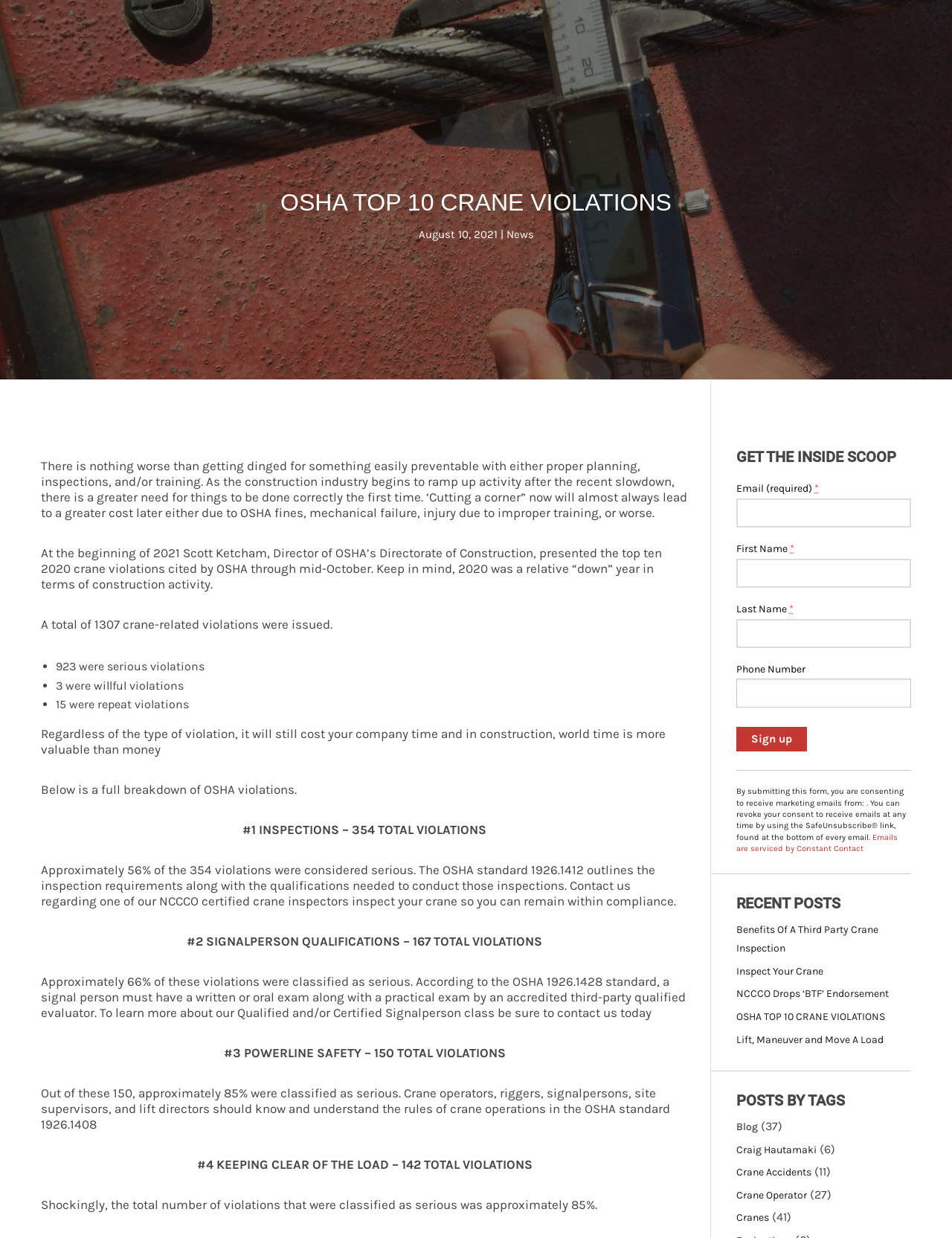What percentage of signalperson qualification violations were serious?
From the image, respond with a single word or phrase.

66%